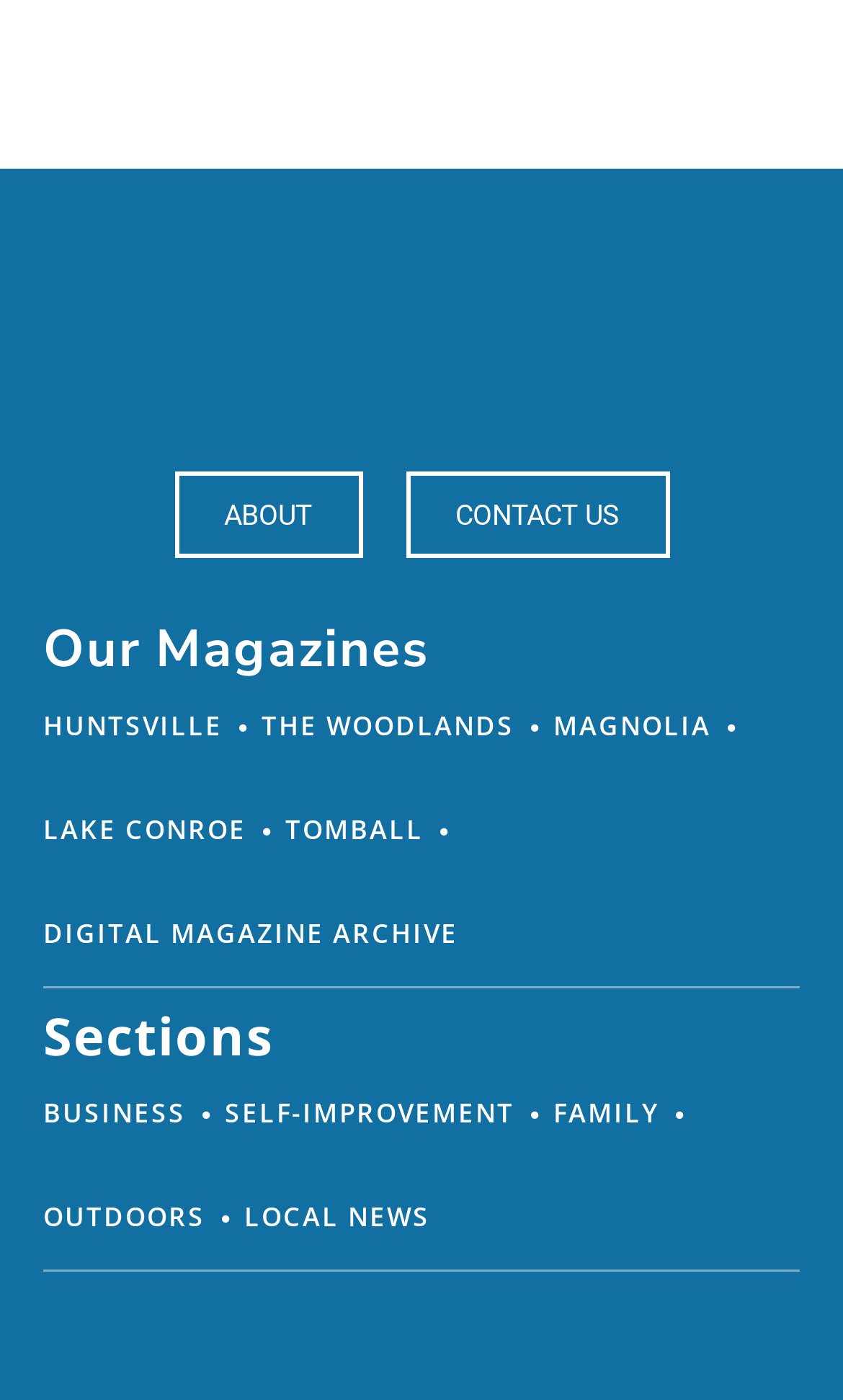Show the bounding box coordinates for the element that needs to be clicked to execute the following instruction: "visit HUNTSVILLE magazine". Provide the coordinates in the form of four float numbers between 0 and 1, i.e., [left, top, right, bottom].

[0.051, 0.481, 0.264, 0.555]